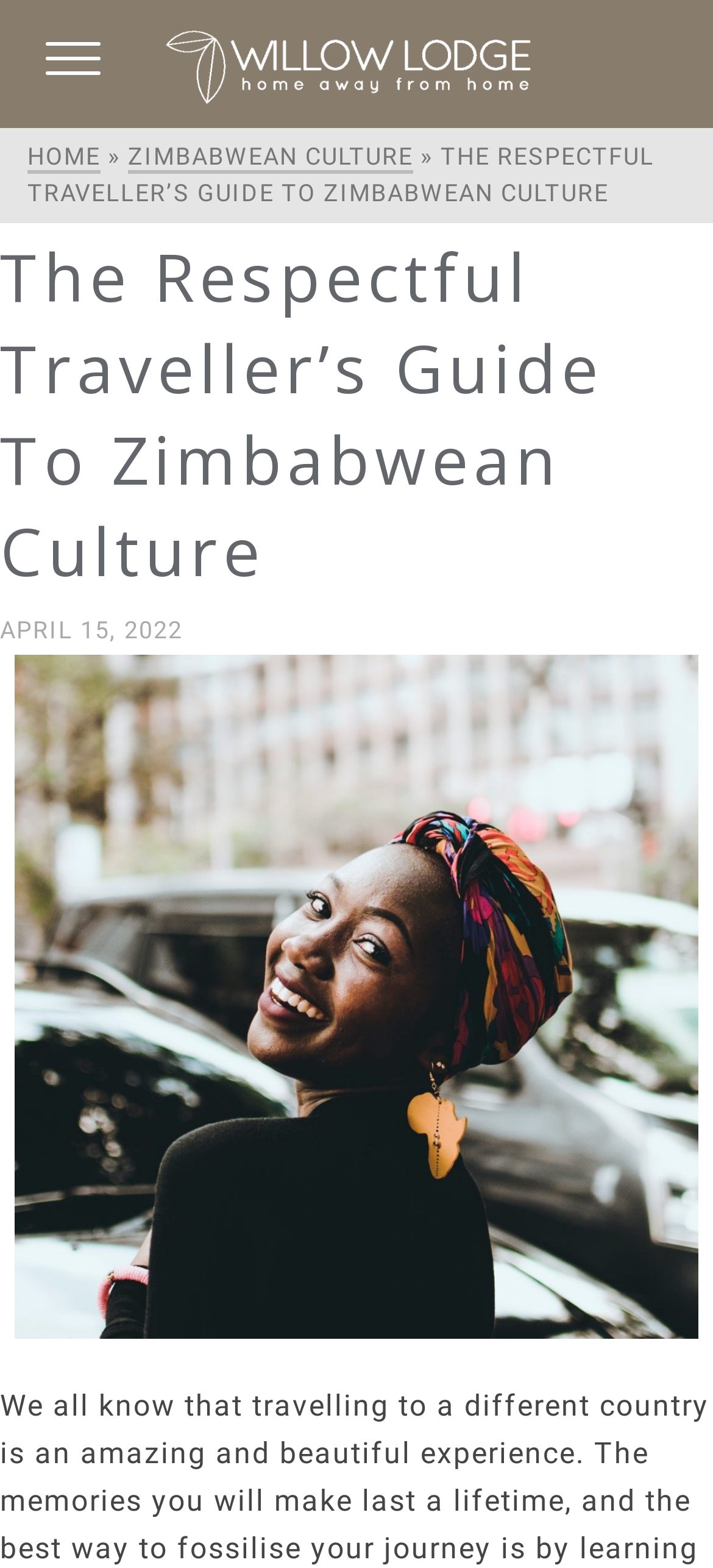Find and provide the bounding box coordinates for the UI element described here: "Home". The coordinates should be given as four float numbers between 0 and 1: [left, top, right, bottom].

[0.038, 0.091, 0.141, 0.111]